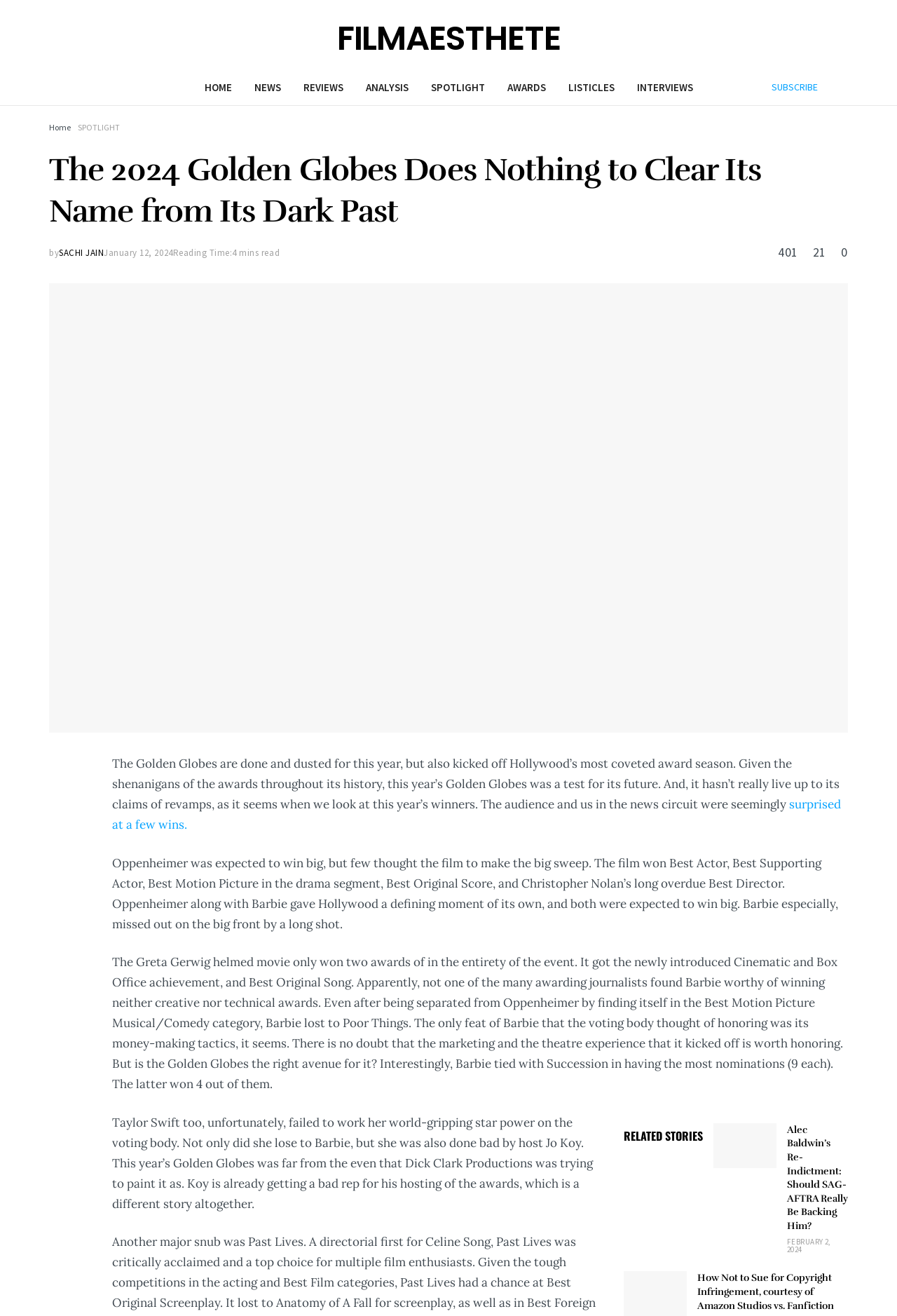What is the topic of the article?
From the image, provide a succinct answer in one word or a short phrase.

Golden Globes